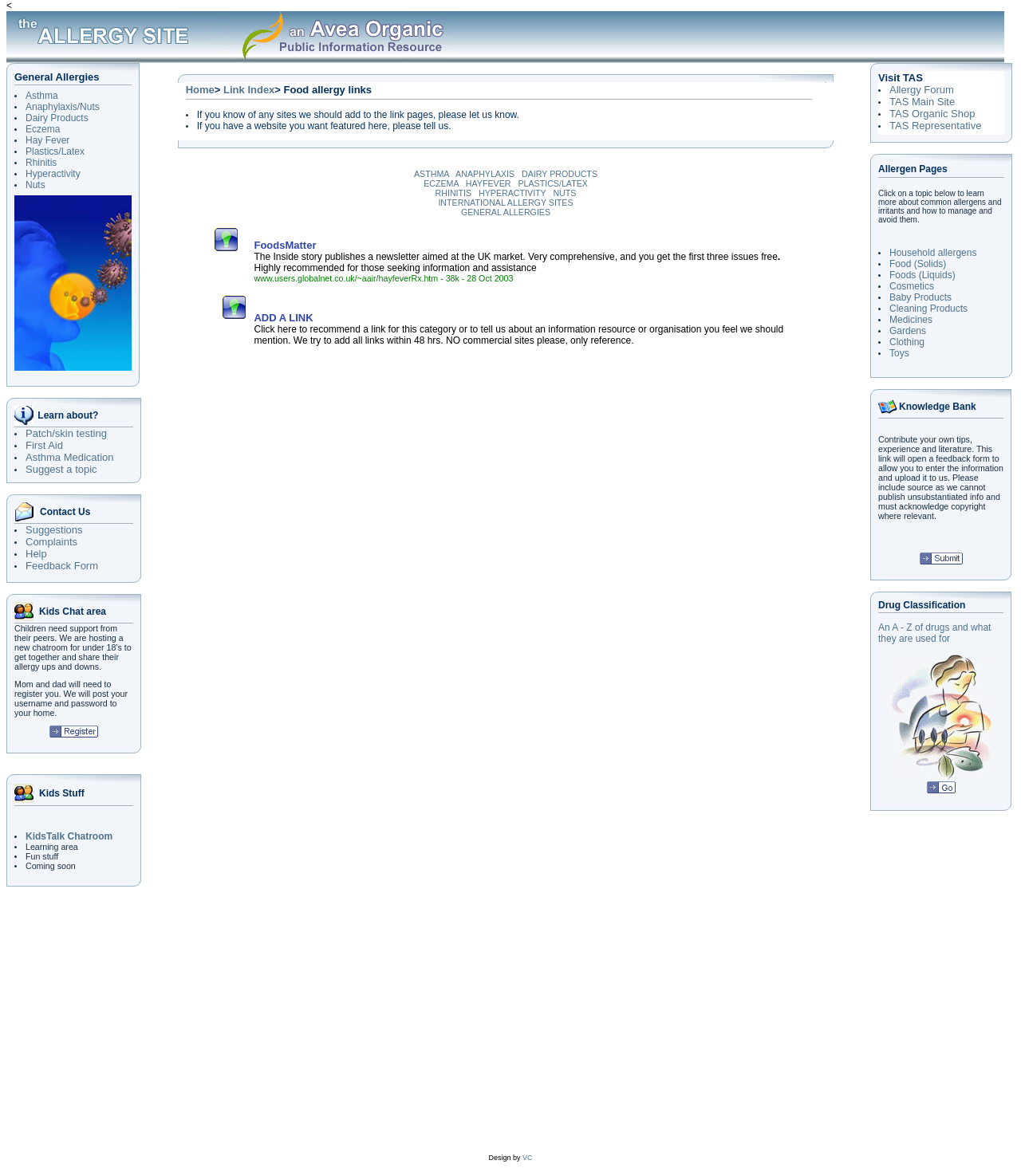Locate the bounding box coordinates of the segment that needs to be clicked to meet this instruction: "View ABOUT page".

None